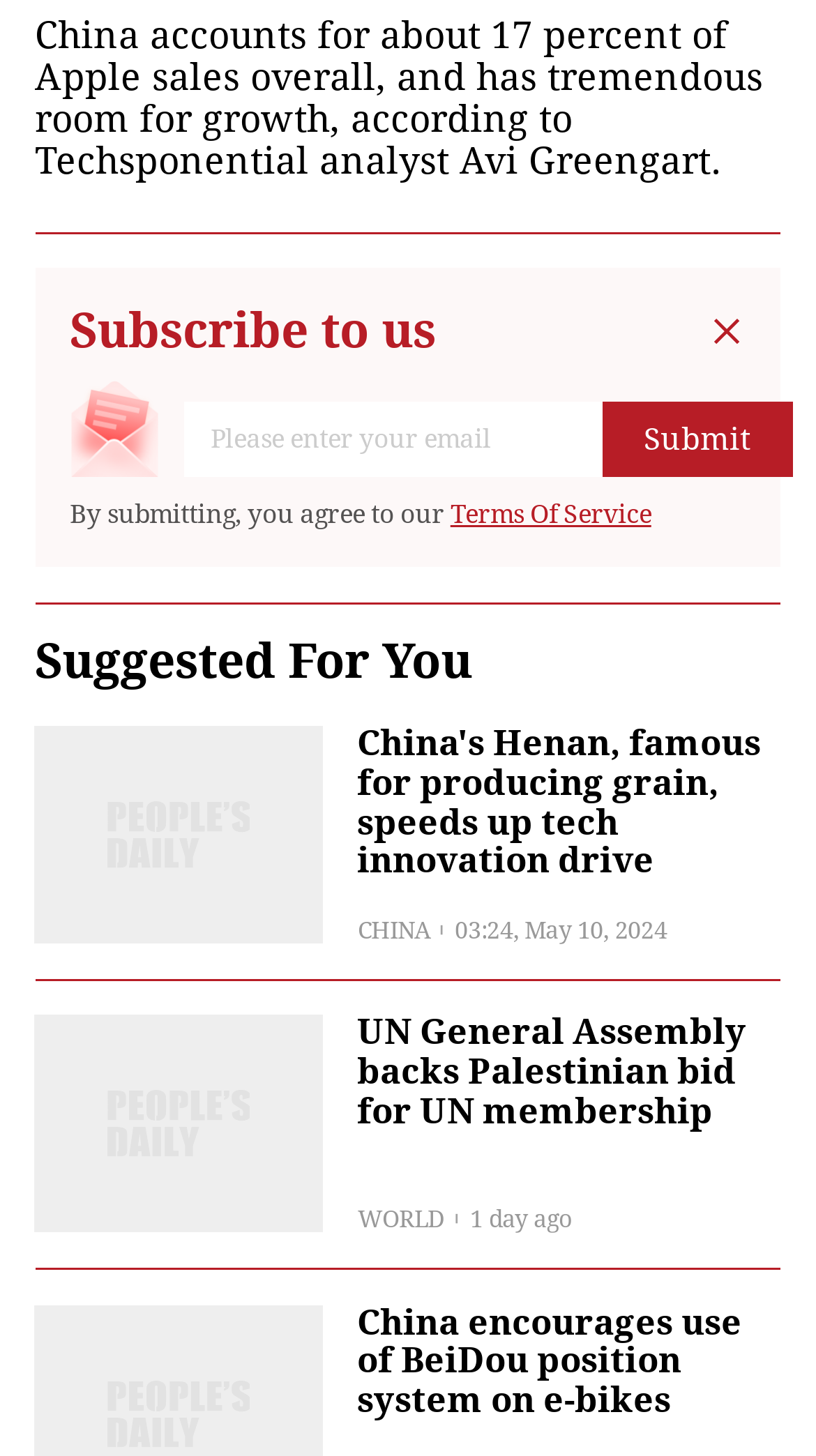Extract the bounding box coordinates for the HTML element that matches this description: "Terms Of Service". The coordinates should be four float numbers between 0 and 1, i.e., [left, top, right, bottom].

[0.552, 0.342, 0.798, 0.363]